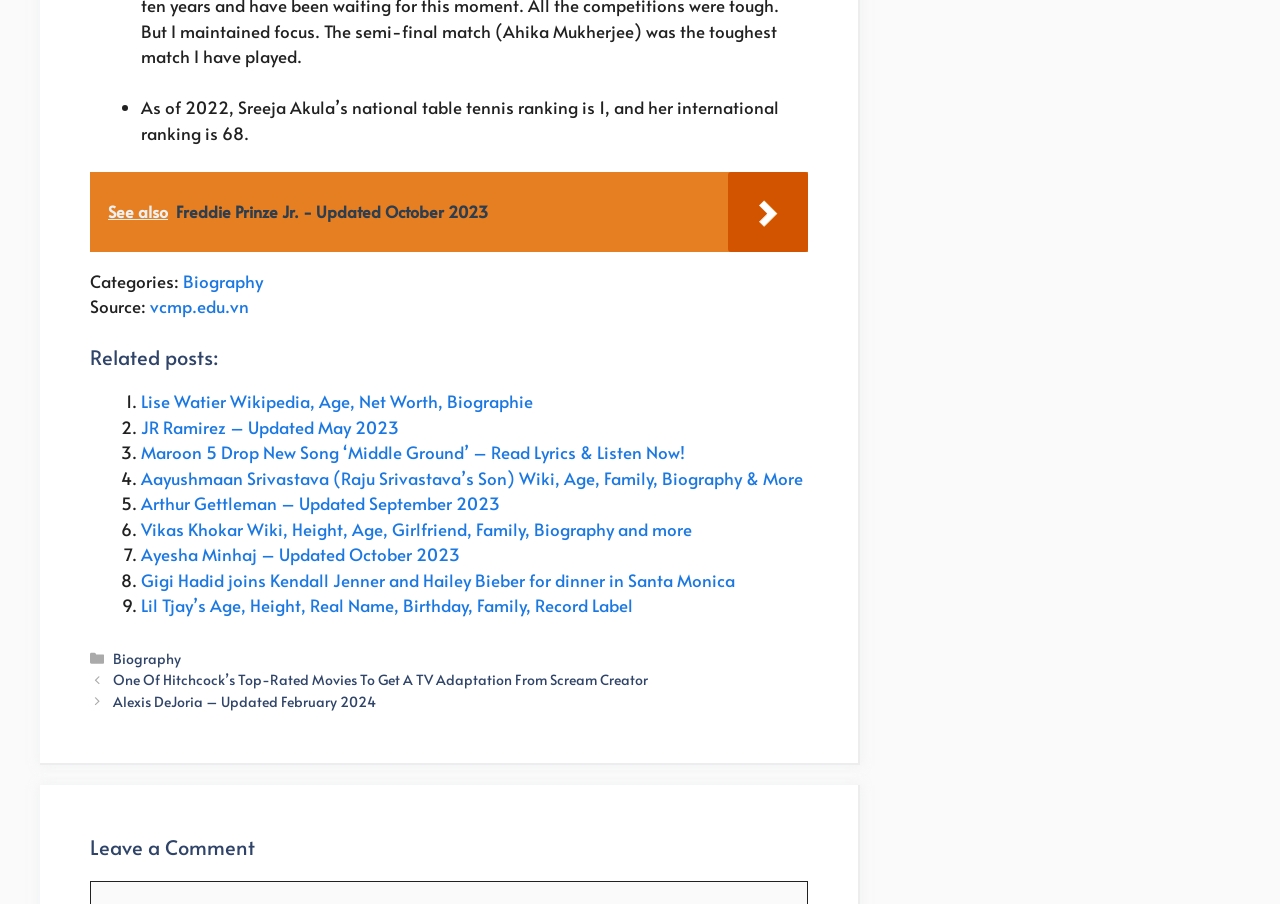What is the category of the webpage?
Analyze the screenshot and provide a detailed answer to the question.

The answer can be found in the StaticText element with the text 'Categories:' which is followed by a link element with the text 'Biography'.